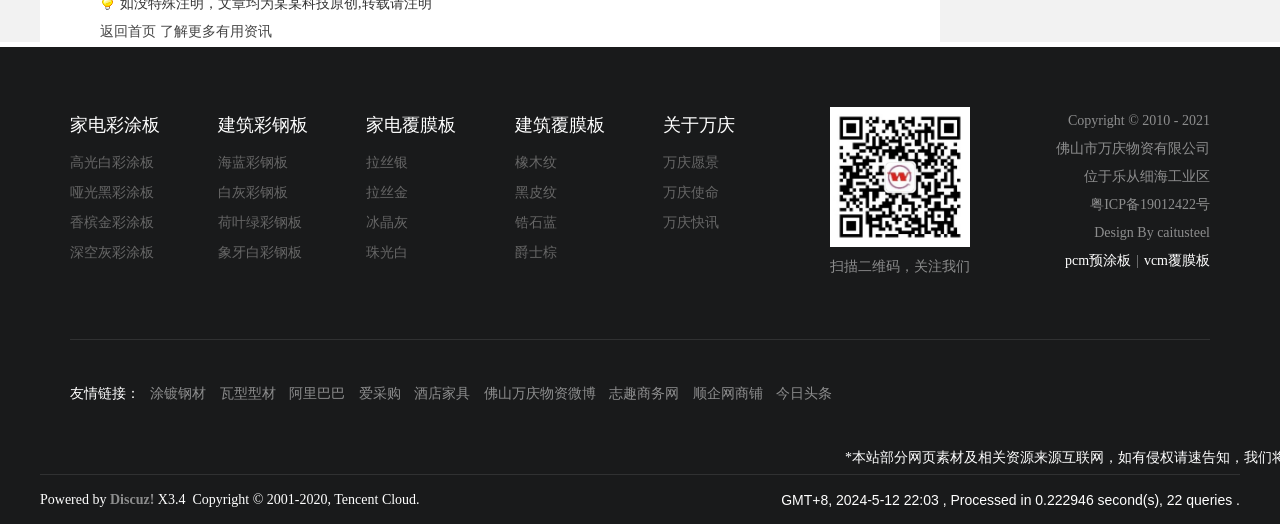Kindly determine the bounding box coordinates of the area that needs to be clicked to fulfill this instruction: "click 家电彩涂板".

[0.055, 0.219, 0.125, 0.257]